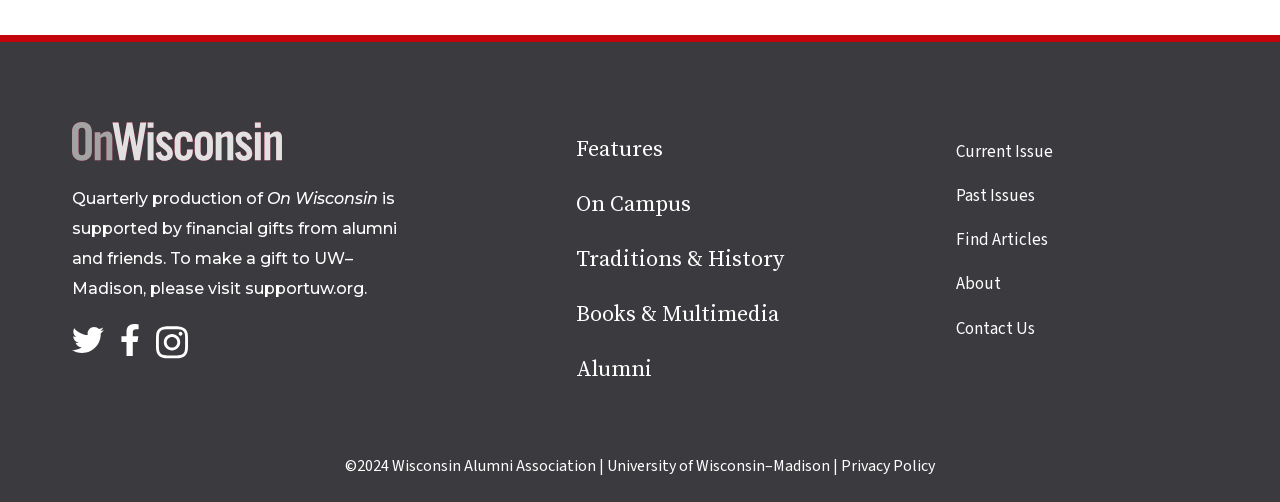Please answer the following question using a single word or phrase: 
What is the name of the organization that supports the university?

Wisconsin Alumni Association